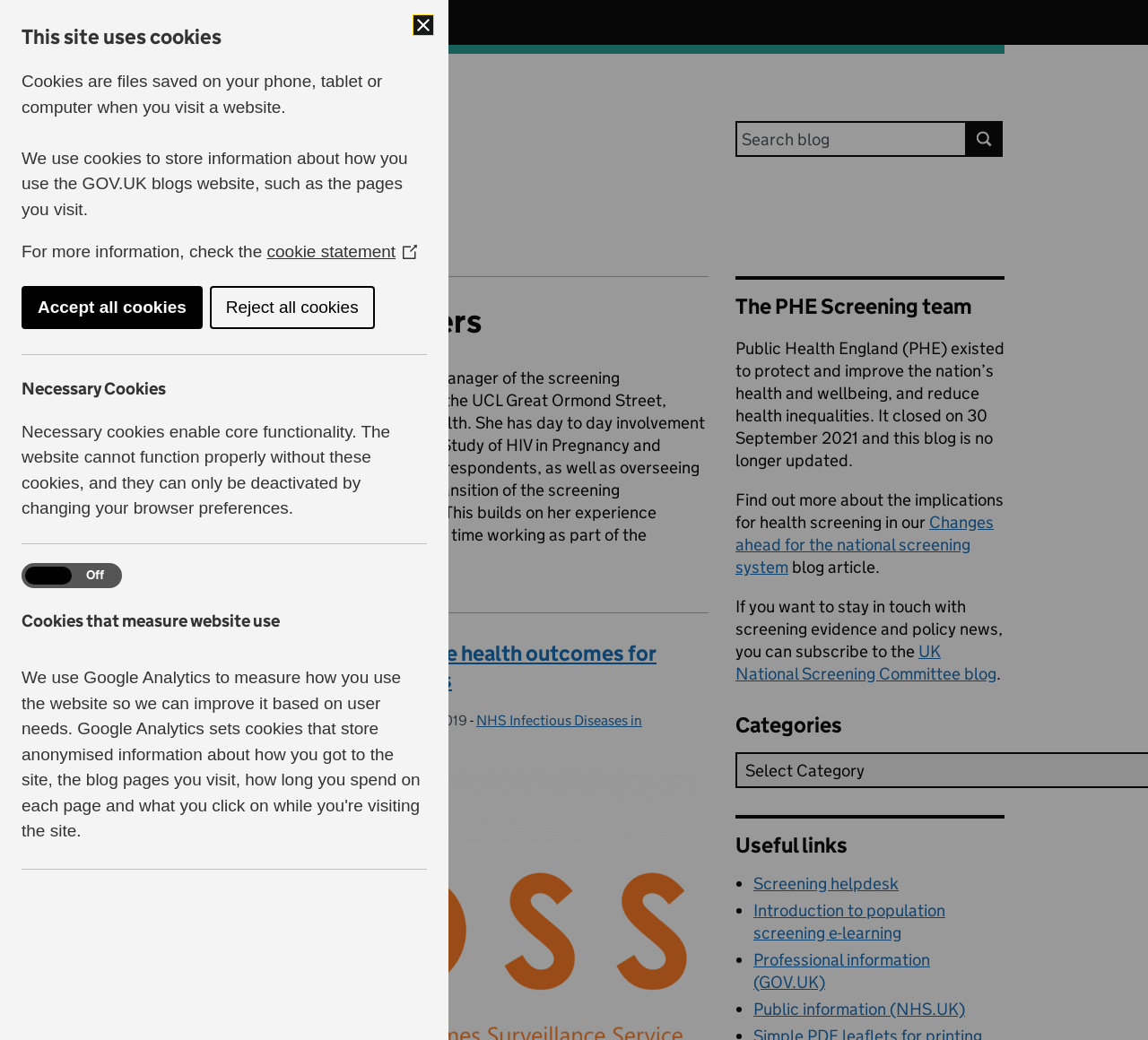Please identify the bounding box coordinates of the area I need to click to accomplish the following instruction: "Enter the width in feet".

None